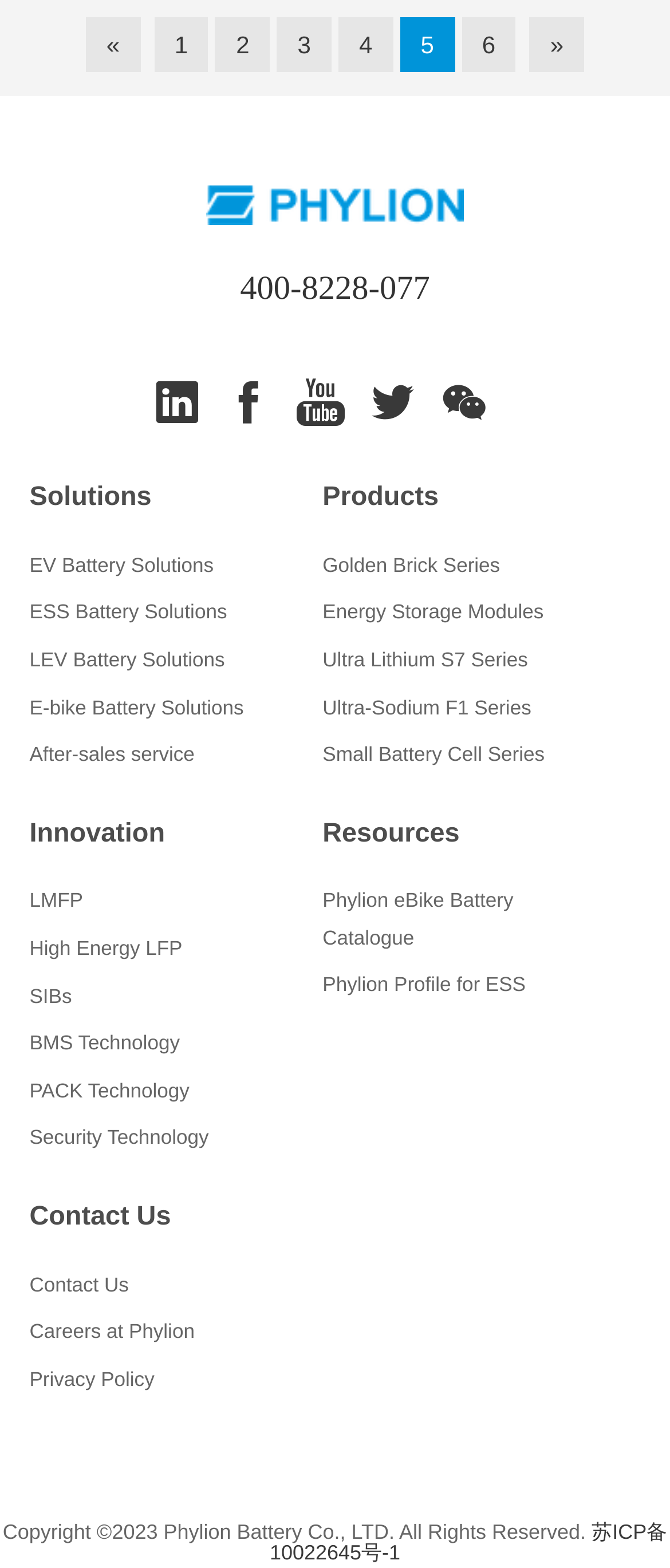Identify the bounding box of the UI element that matches this description: "Phylion eBike Battery Catalogue".

[0.481, 0.568, 0.766, 0.605]